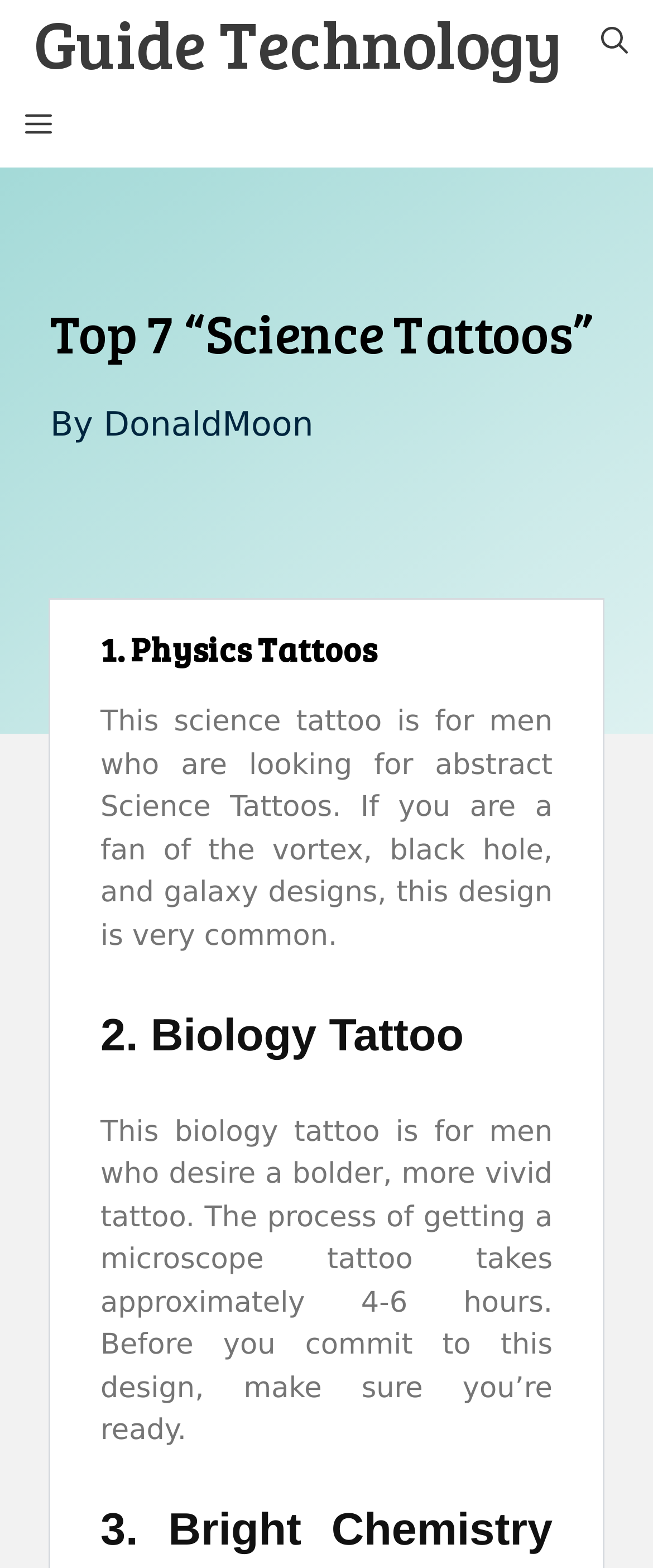Who wrote the article?
Please use the visual content to give a single word or phrase answer.

DonaldMoon